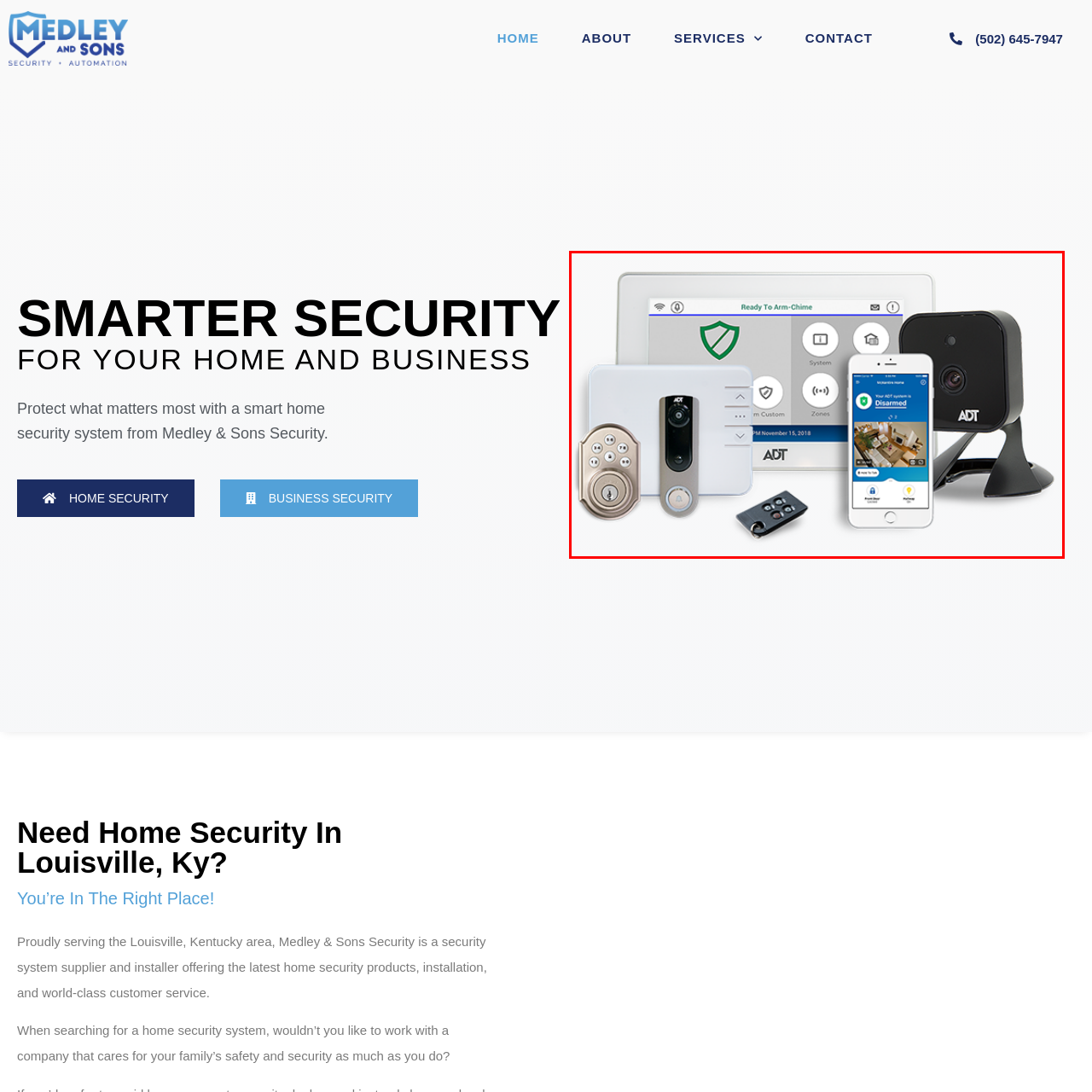Inspect the area enclosed by the red box and reply to the question using only one word or a short phrase: 
What is the current status of the security system?

Ready to arm